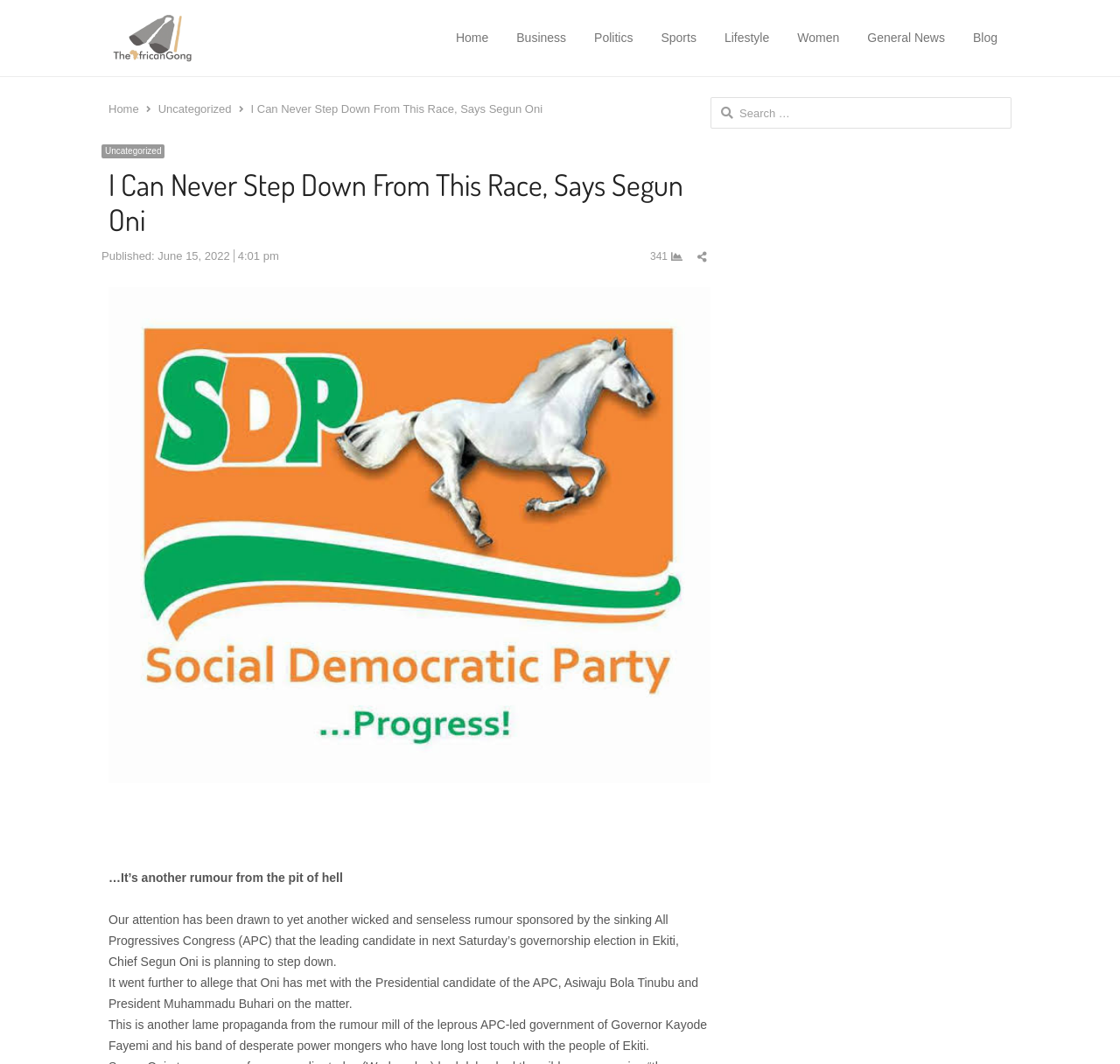Generate a comprehensive description of the webpage.

The webpage is an article from "The African Gong" news website. At the top, there is a header section with the website's logo, "The African Gong", and a navigation menu with links to various sections such as "Home", "Business", "Politics", and more. Below the header, there is a title "I Can Never Step Down From This Race, Says Segun Oni" in a large font size.

The article's content is divided into two columns. The left column contains the article's text, which starts with a statement denying a rumor about Segun Oni stepping down from a race. The text is divided into several paragraphs, with the first paragraph stating that the rumor is sponsored by the All Progressives Congress (APC). The article also mentions that the rumor alleges that Oni has met with the Presidential candidate of the APC, Asiwaju Bola Tinubu, and President Muhammadu Buhari.

On the right side of the article, there is a sidebar with a search box and a list of links to other categories, including "Uncategorized" and "General News". There are also some social media sharing buttons and a counter showing the number of shares, which is 341.

At the bottom of the article, there is a section with the publication date and time, "June 15, 2022, 4:01 pm". There are also some empty spaces and line breaks between the sections, making the layout clean and easy to read.